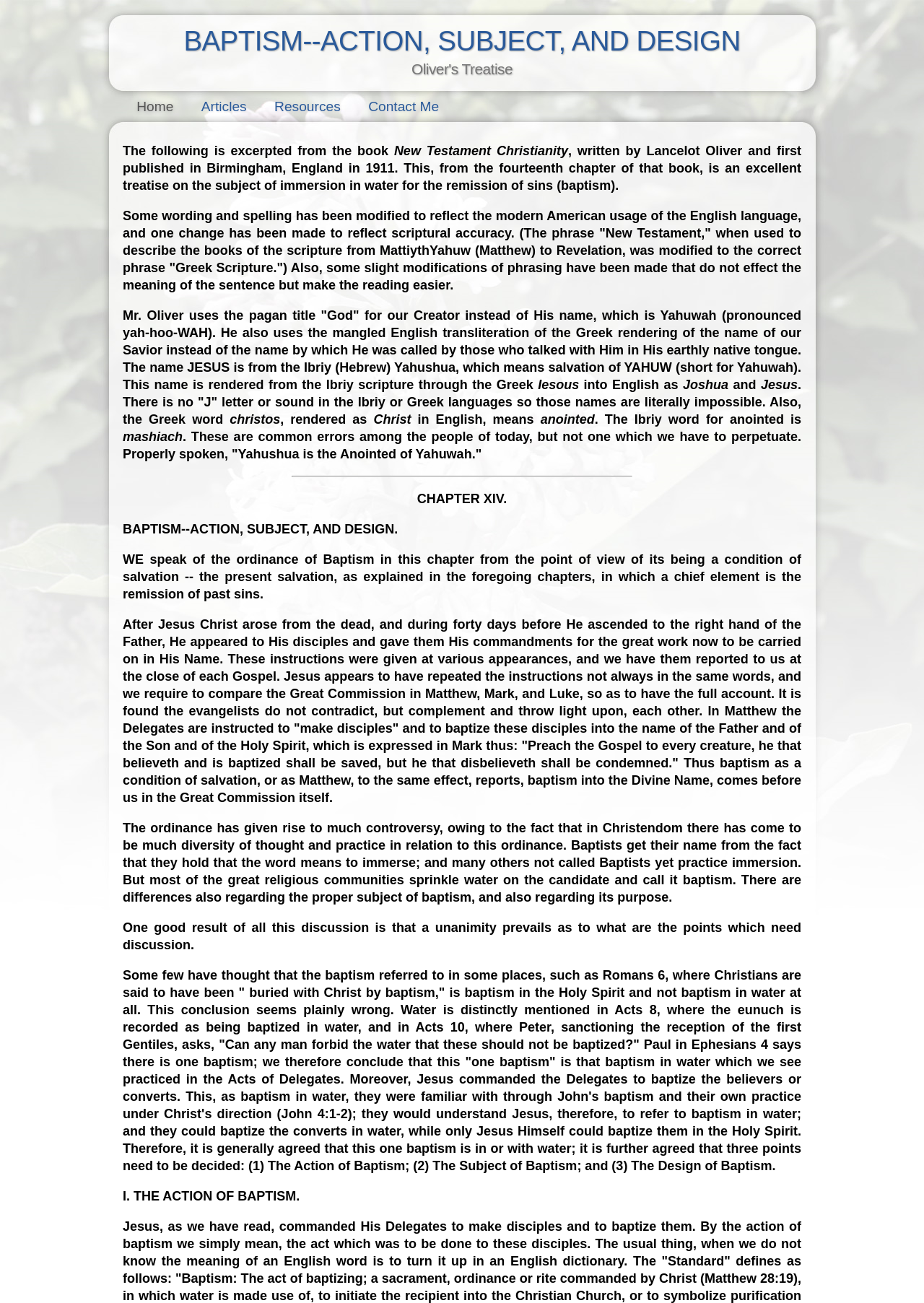Summarize the webpage with intricate details.

The webpage is focused on a scriptural challenge to Christians, specifically discussing baptism. At the top, there is a heading "BAPTISM--ACTION, SUBJECT, AND DESIGN" with a link to the same title. Below this, there is another heading "Oliver's Treatise" and a set of links to "Home", "Articles", "Resources", and "Contact Me".

The main content of the webpage is an excerpt from the book "New Testament Christianity" by Lancelot Oliver, published in 1911. The text explains that some wording and spelling have been modified to reflect modern American English usage and scriptural accuracy. The author, Mr. Oliver, uses the title "God" instead of the name "Yahuwah" and the name "Jesus" instead of "Yahushua", which means salvation of Yahuwah.

The text then delves into the topic of baptism, discussing the Greek word "christos" meaning anointed, and the Hebrew word "mashiach" also meaning anointed. It emphasizes the importance of using the correct names and terminology.

A horizontal separator line divides the content, followed by a heading "CHAPTER XIV. BAPTISM--ACTION, SUBJECT, AND DESIGN." The text then explores the ordinance of baptism, discussing its significance as a condition of salvation, and the different practices and interpretations of baptism among various Christian communities. It highlights the need for discussion and clarification on the points of baptism, including the action, subject, and design of baptism.

Throughout the webpage, there are no images, but the text is organized with clear headings and paragraphs, making it easy to follow and understand.